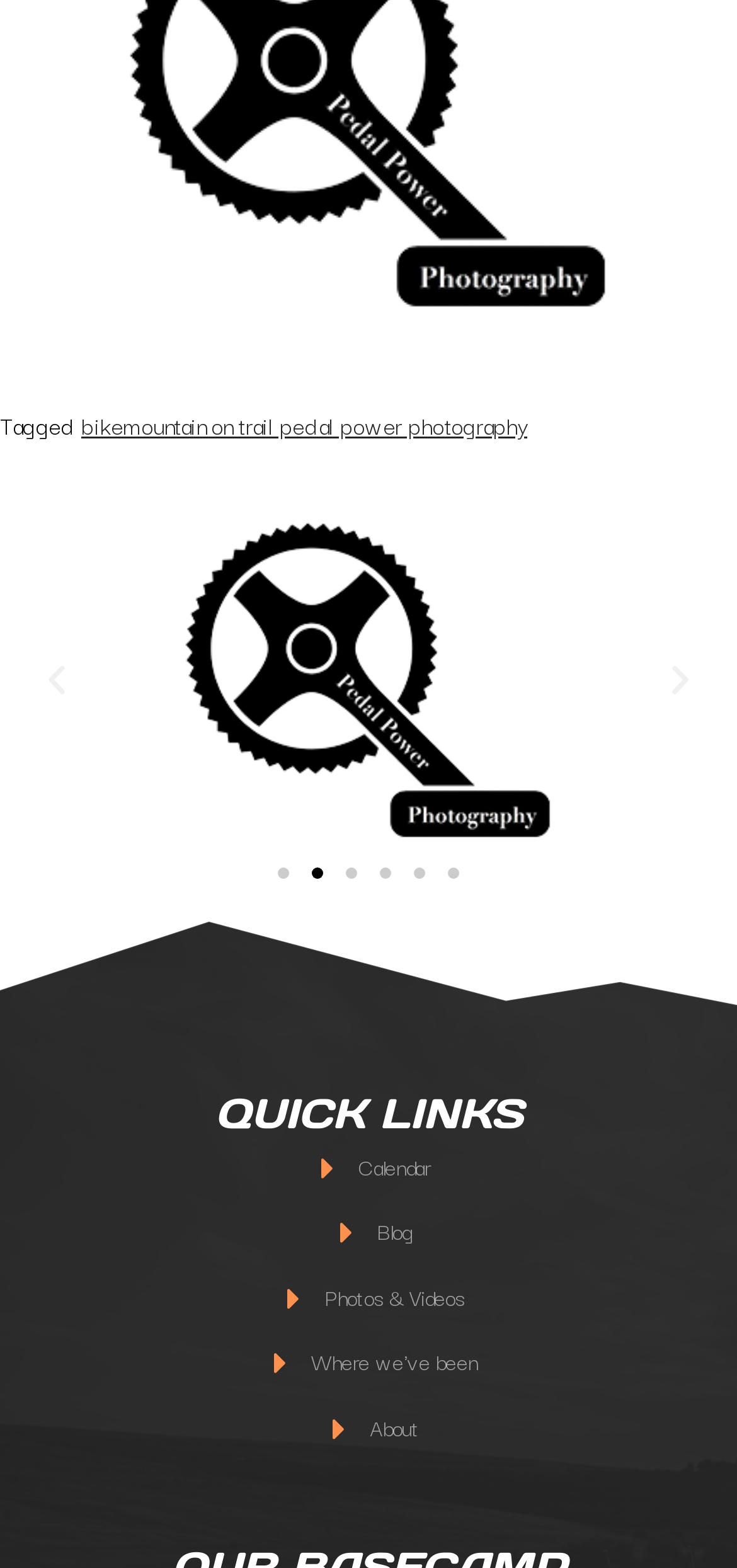Extract the bounding box coordinates for the HTML element that matches this description: "Photos & Videos". The coordinates should be four float numbers between 0 and 1, i.e., [left, top, right, bottom].

[0.038, 0.816, 0.962, 0.839]